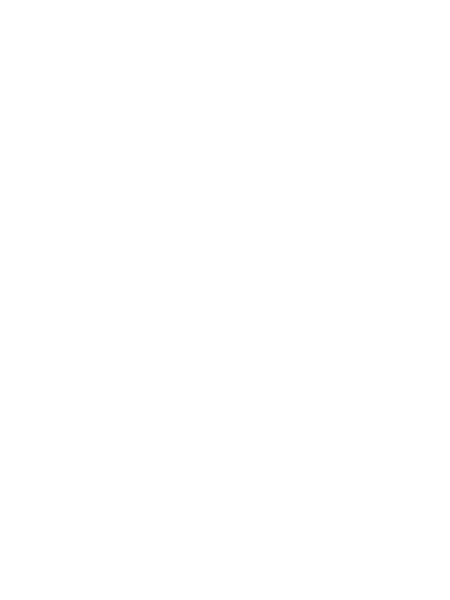Please answer the following question using a single word or phrase: 
What is the cut of the jeans?

Wide-leg